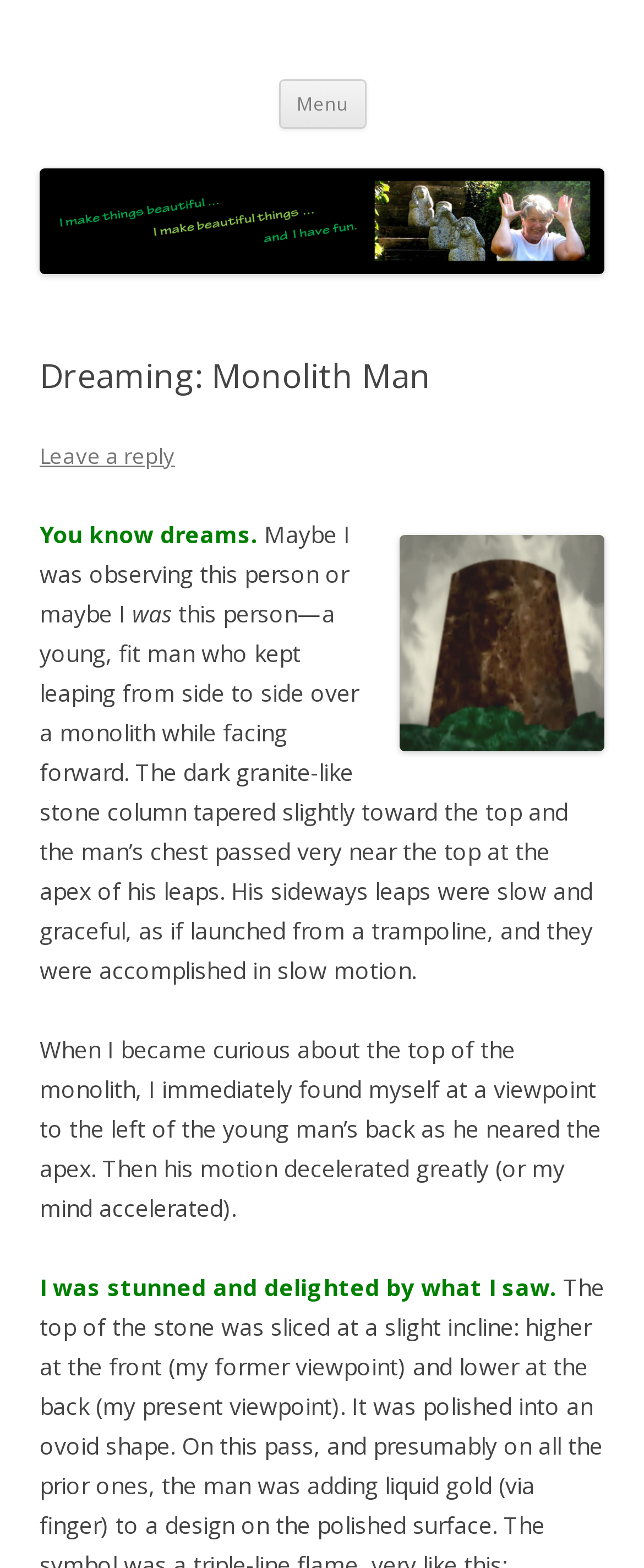Provide a short answer to the following question with just one word or phrase: What is the shape of the monolith in the article?

Tapered